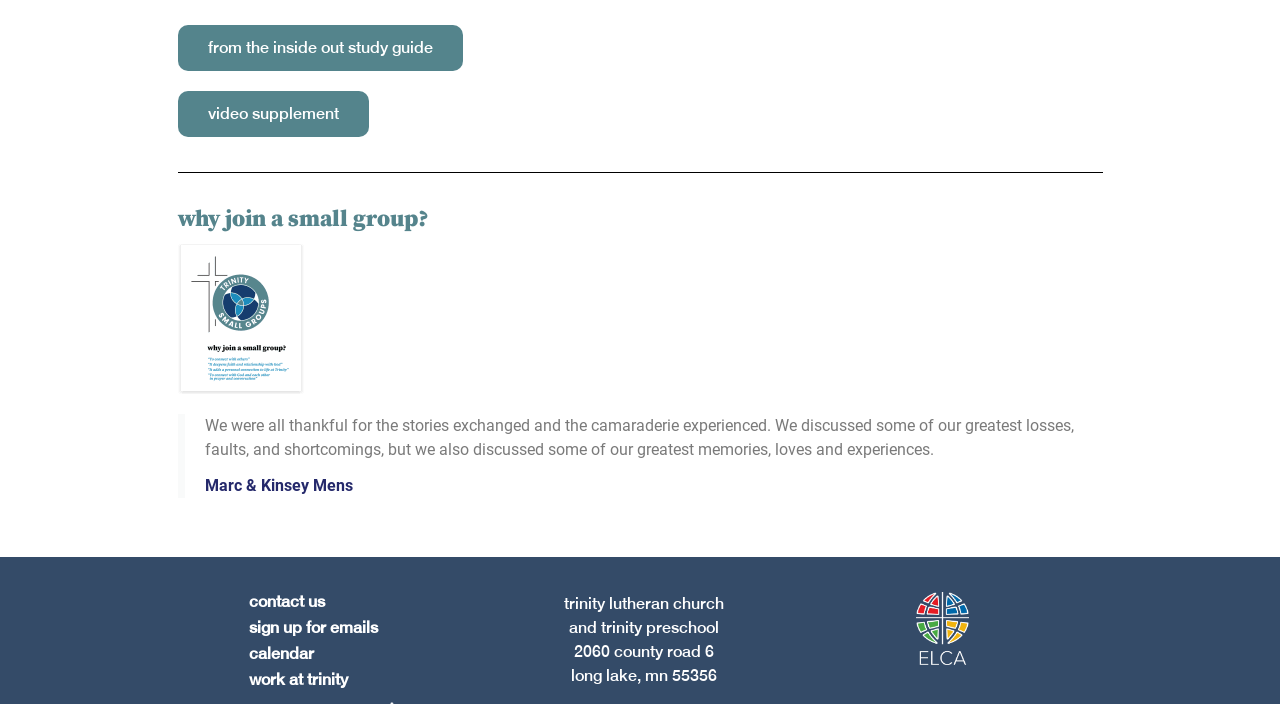Find and indicate the bounding box coordinates of the region you should select to follow the given instruction: "read the quote from Marc & Kinsey Mens".

[0.16, 0.676, 0.275, 0.703]